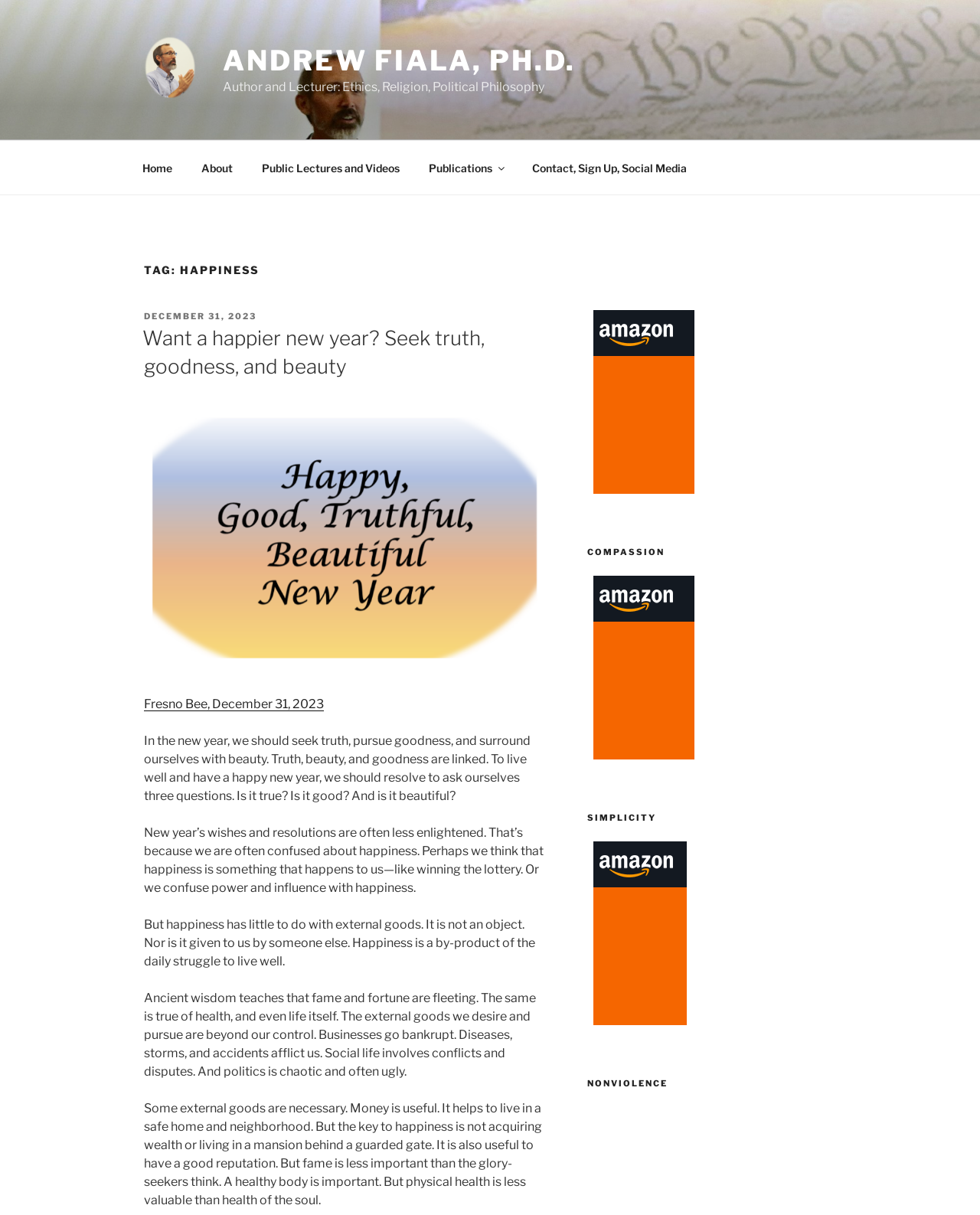How many iframes are there on the webpage? Examine the screenshot and reply using just one word or a brief phrase.

3